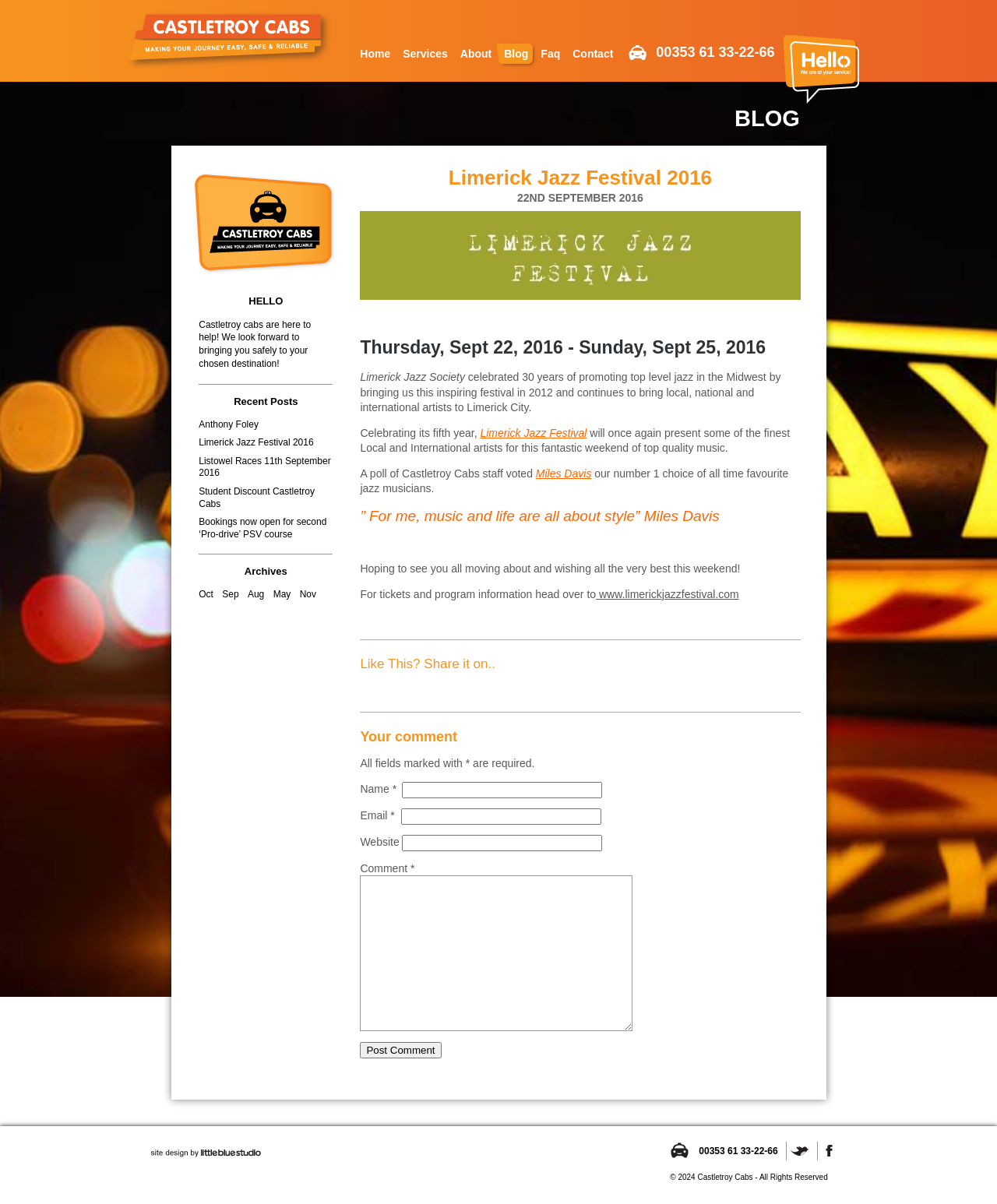What is the name of the festival being celebrated?
Answer the question with as much detail as you can, using the image as a reference.

The answer can be found in the heading 'Limerick Jazz Festival 2016' which is a sub-element of the article element. This heading is located at the top of the article section, indicating that it is the title of the festival being discussed.